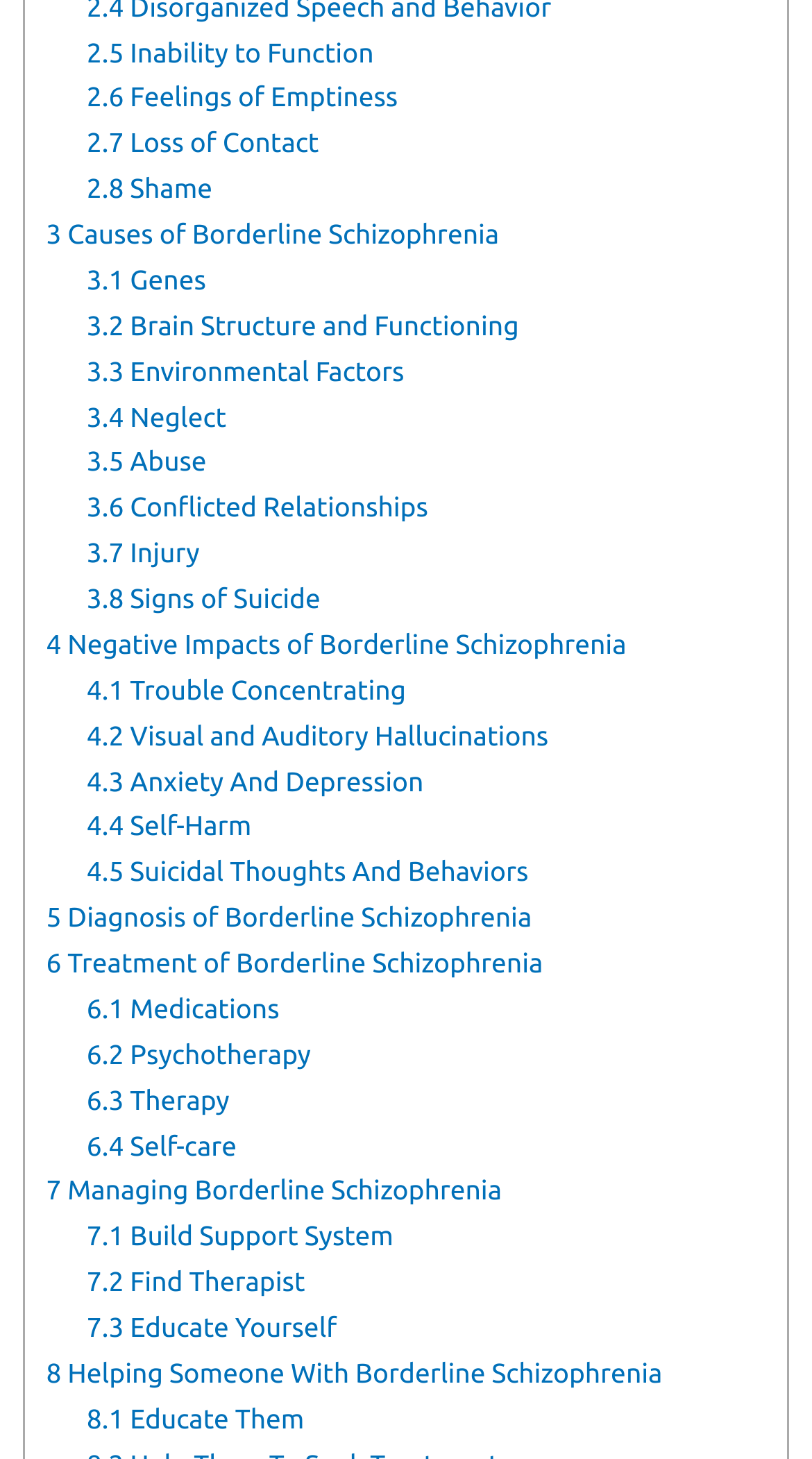What is the focus of section 7?
Kindly offer a comprehensive and detailed response to the question.

The links provided in section 7, such as '7.1 Build Support System', '7.2 Find Therapist', and '7.3 Educate Yourself', suggest that the focus of this section is on managing and coping with Borderline Schizophrenia.